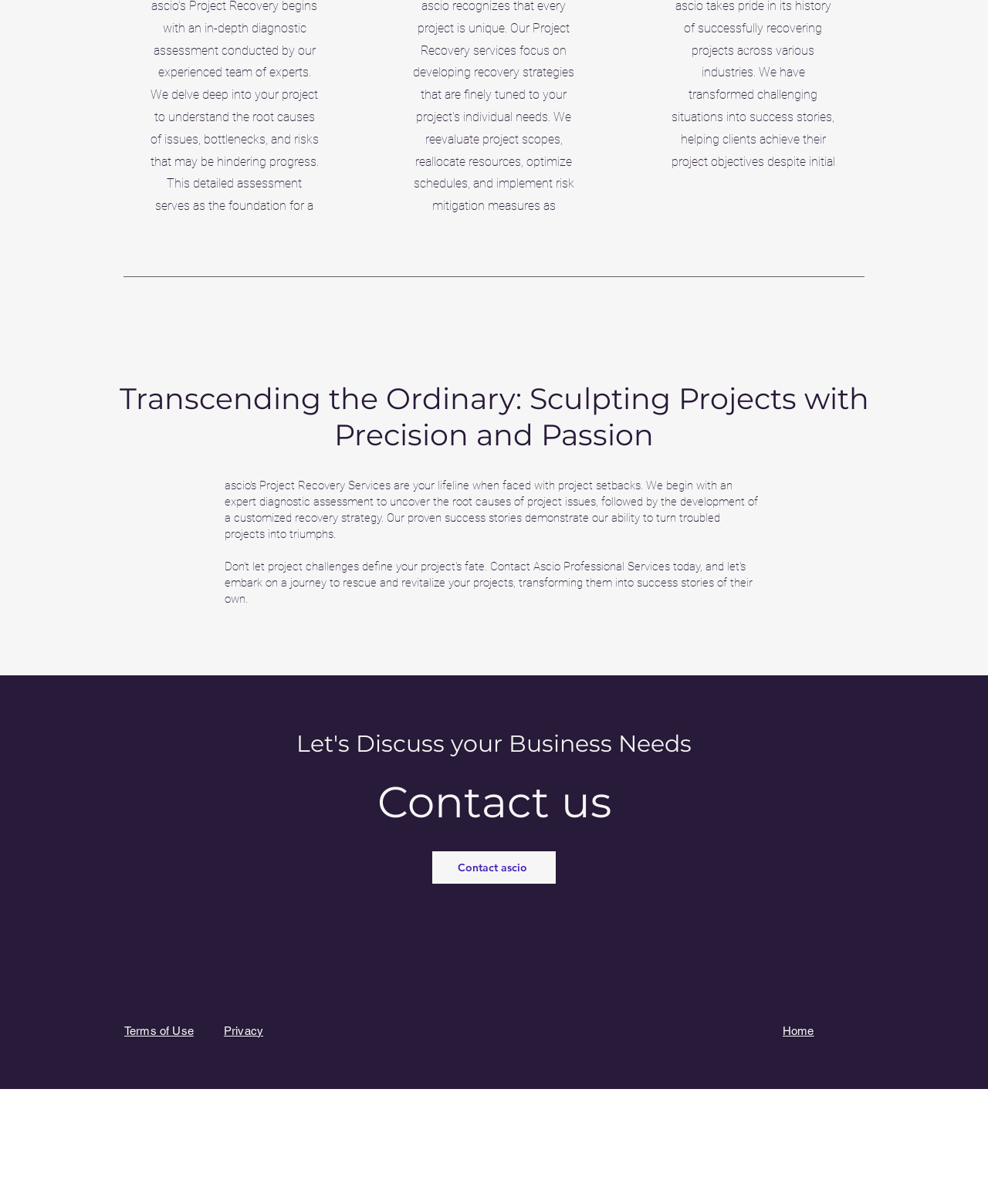Analyze the image and answer the question with as much detail as possible: 
What is the purpose of the 'Contact us' section?

The 'Contact us' section is likely for discussing business needs as indicated by the heading 'Let's Discuss your Business Needs' which is placed above the 'Contact us' section, suggesting that users can contact the website owners to discuss their business requirements.